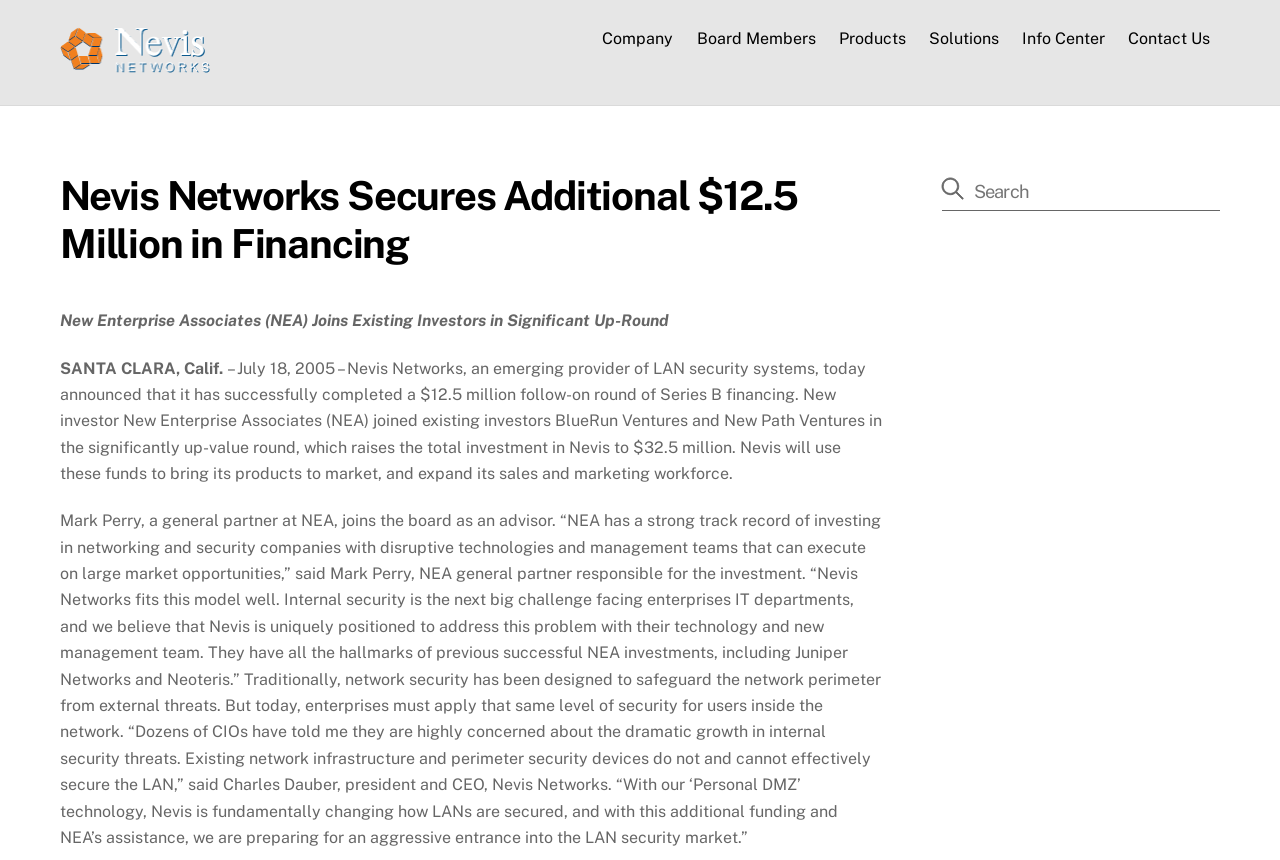Give a one-word or short phrase answer to this question: 
What is the purpose of the 'Personal DMZ' technology?

to secure LANs